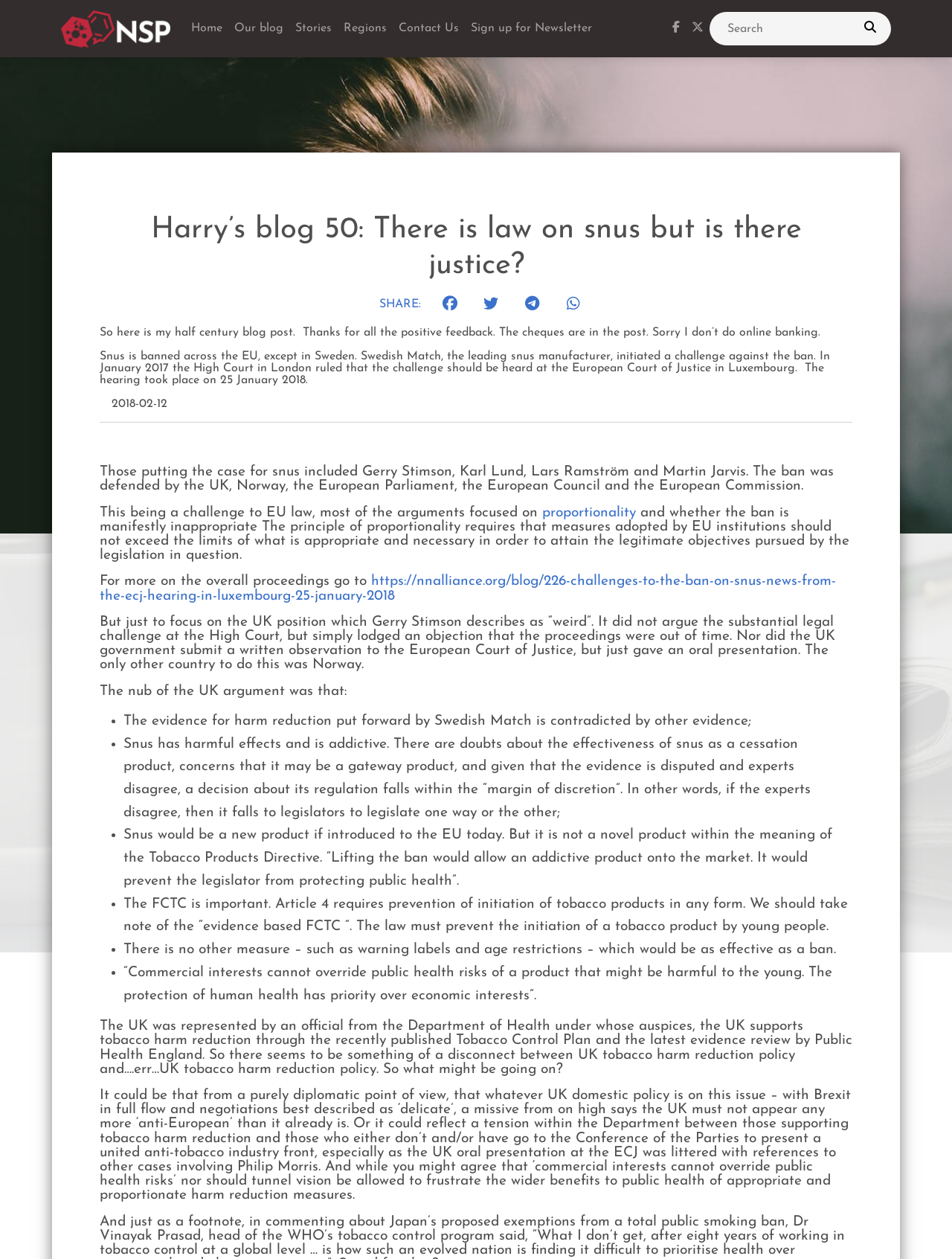Answer the question in a single word or phrase:
What is the date of the blog post?

2018-02-12